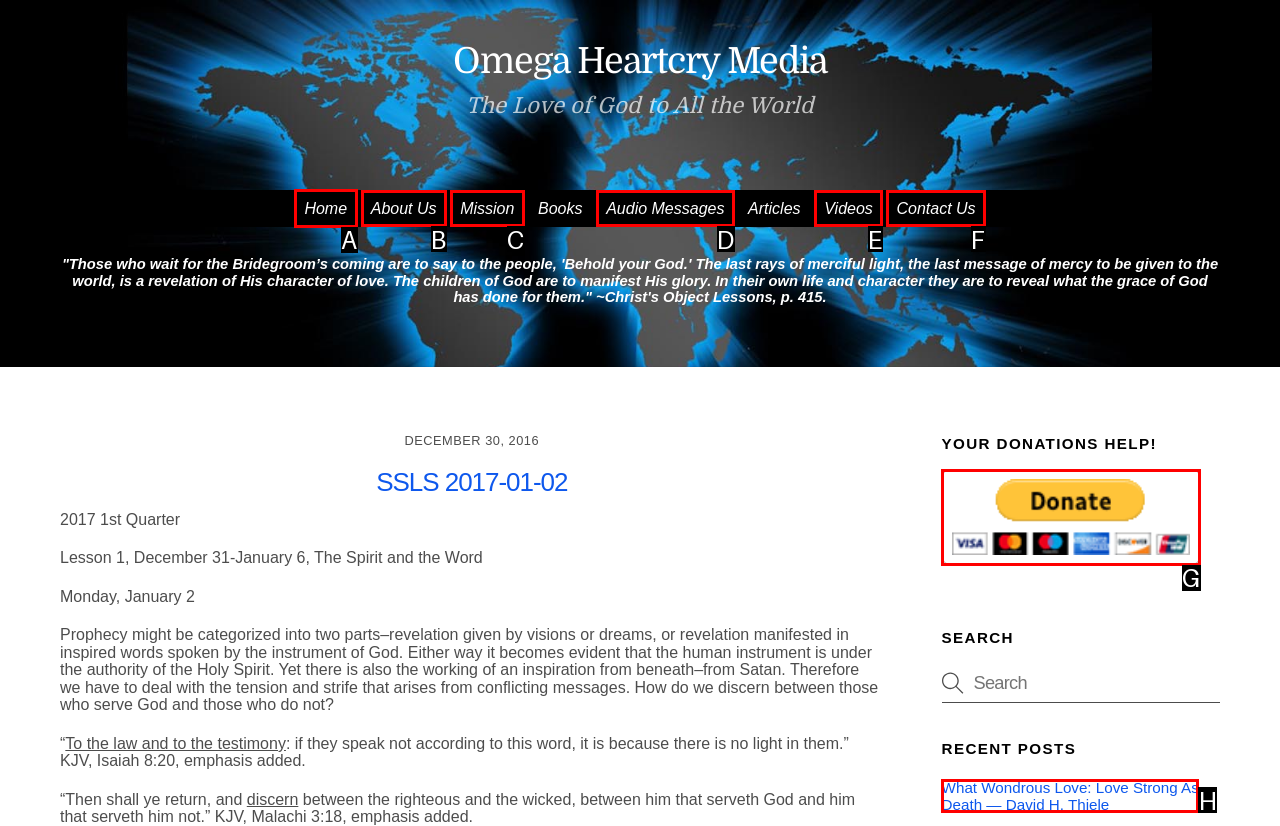Tell me which one HTML element I should click to complete the following task: Click on the 'Home' link
Answer with the option's letter from the given choices directly.

A